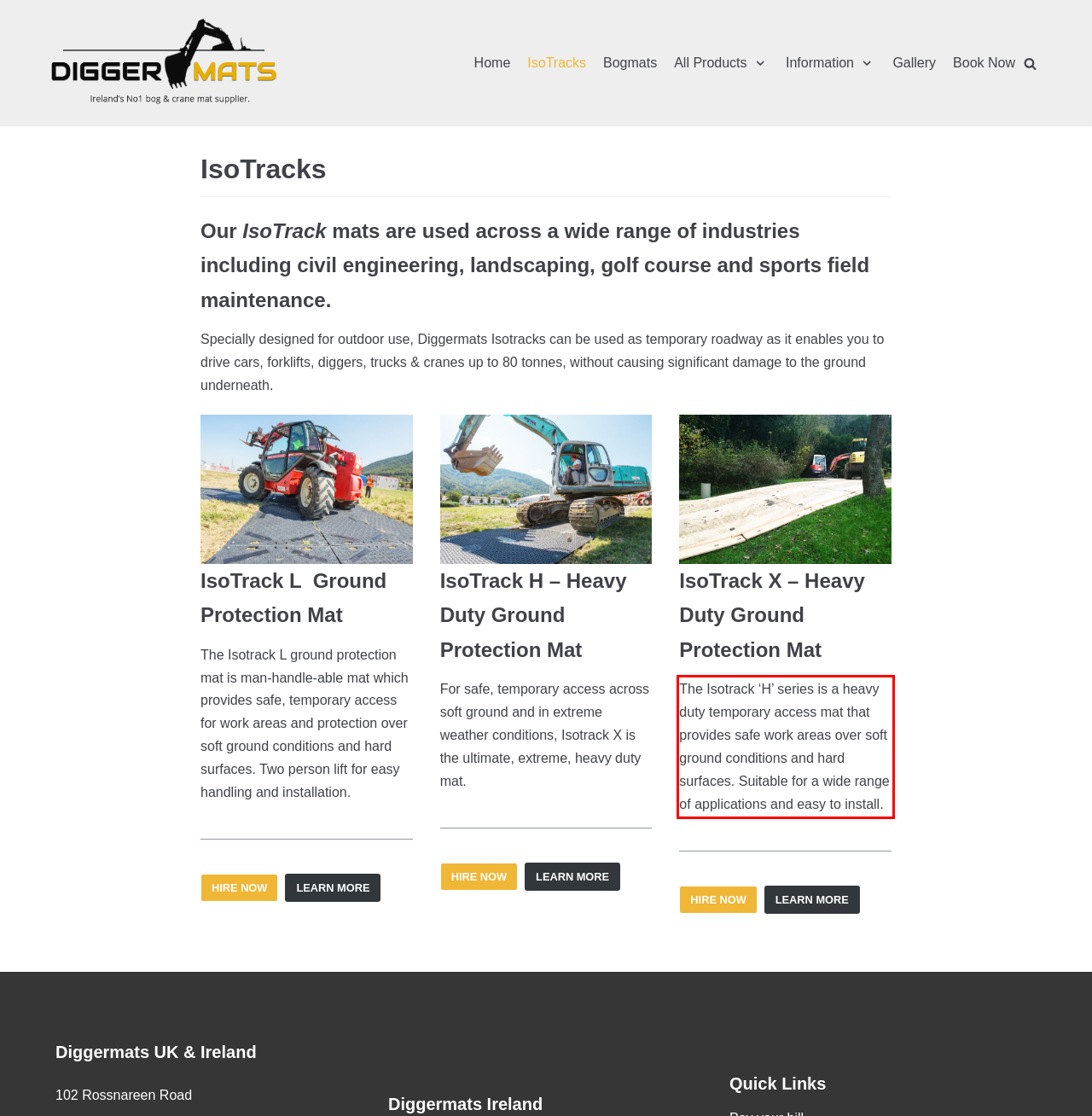The screenshot provided shows a webpage with a red bounding box. Apply OCR to the text within this red bounding box and provide the extracted content.

The Isotrack ‘H’ series is a heavy duty temporary access mat that provides safe work areas over soft ground conditions and hard surfaces. Suitable for a wide range of applications and easy to install.